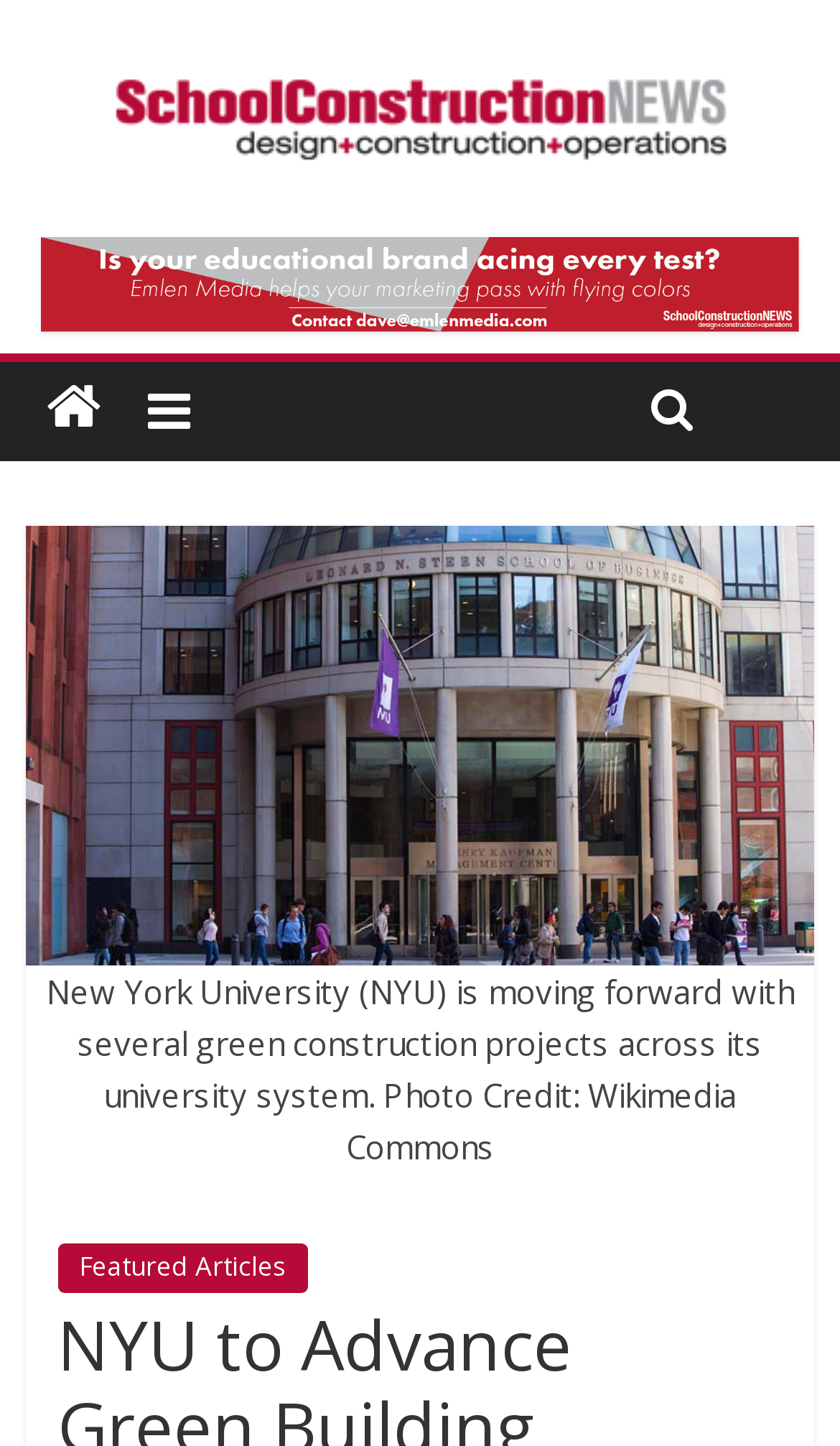What is the purpose of the link 'School Construction News'?
Using the visual information, answer the question in a single word or phrase.

To access news